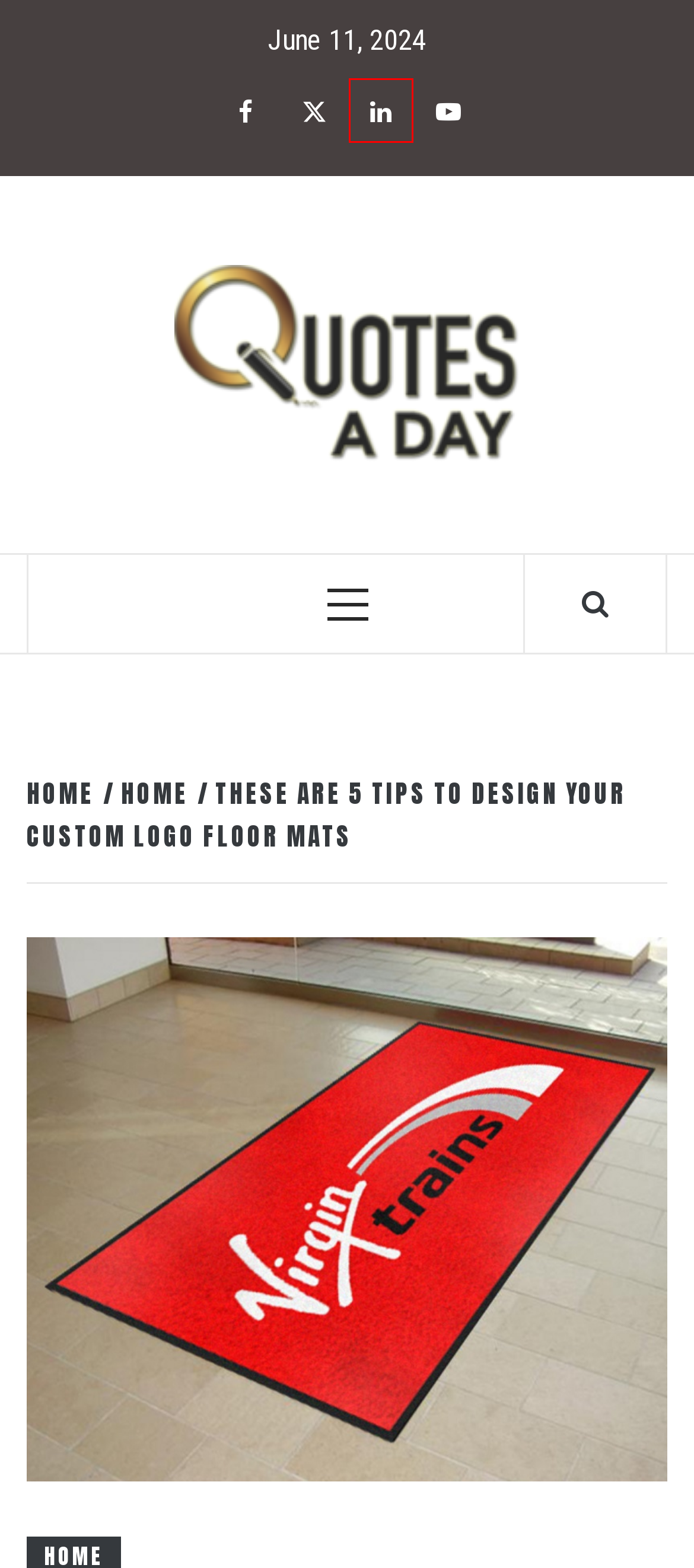You are given a screenshot of a webpage with a red rectangle bounding box. Choose the best webpage description that matches the new webpage after clicking the element in the bounding box. Here are the candidates:
A. Panel blinds- Reasons to go for it! -
B. July 2023 -
C. Quotes A Day | News Blog
D. Home Archives -
E. Featured Archives -
F. May 2020 -
G. June 2024 -
H. 领英企业服务

H